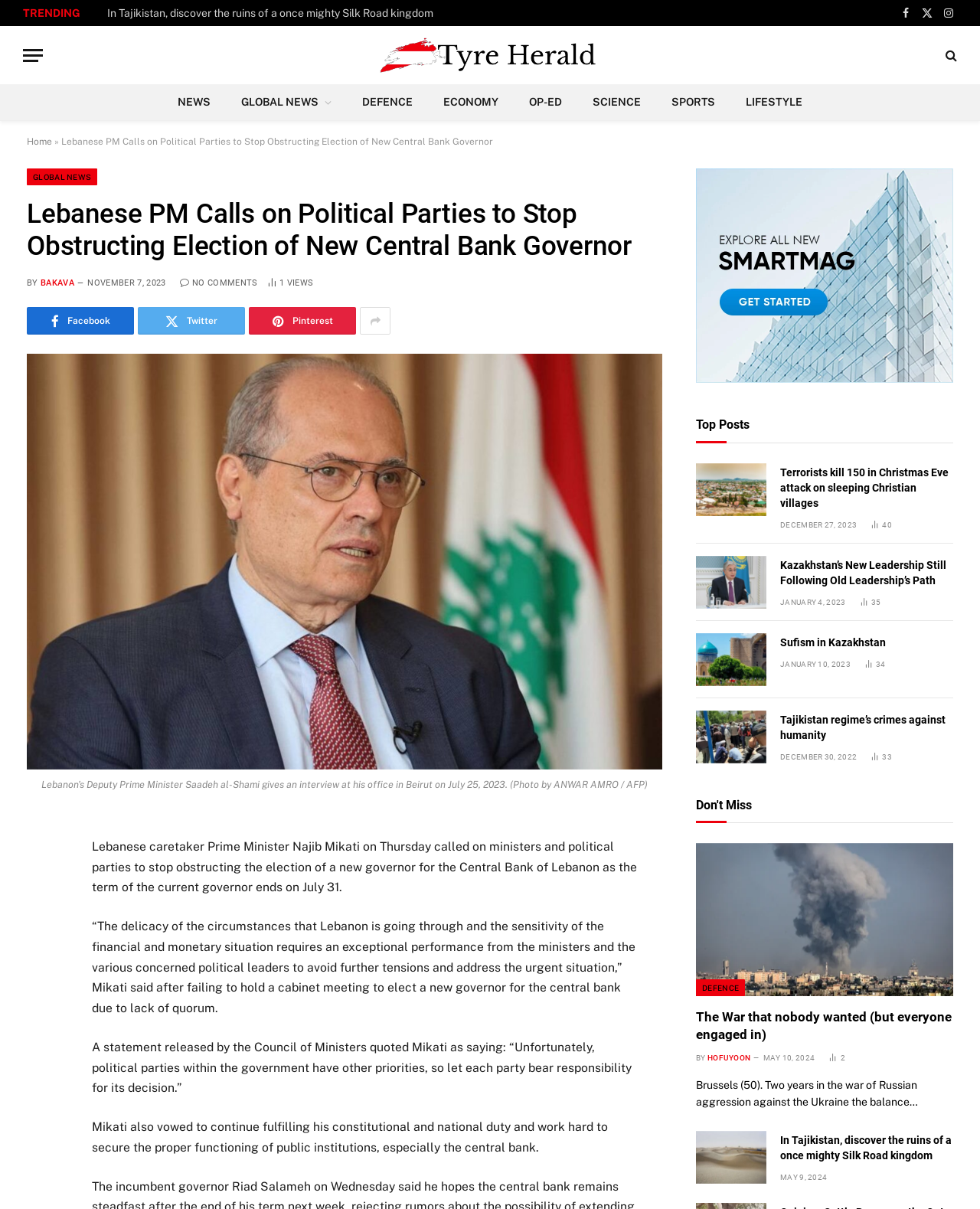Please identify the bounding box coordinates for the region that you need to click to follow this instruction: "View the 'Demo' page".

[0.71, 0.14, 0.973, 0.317]